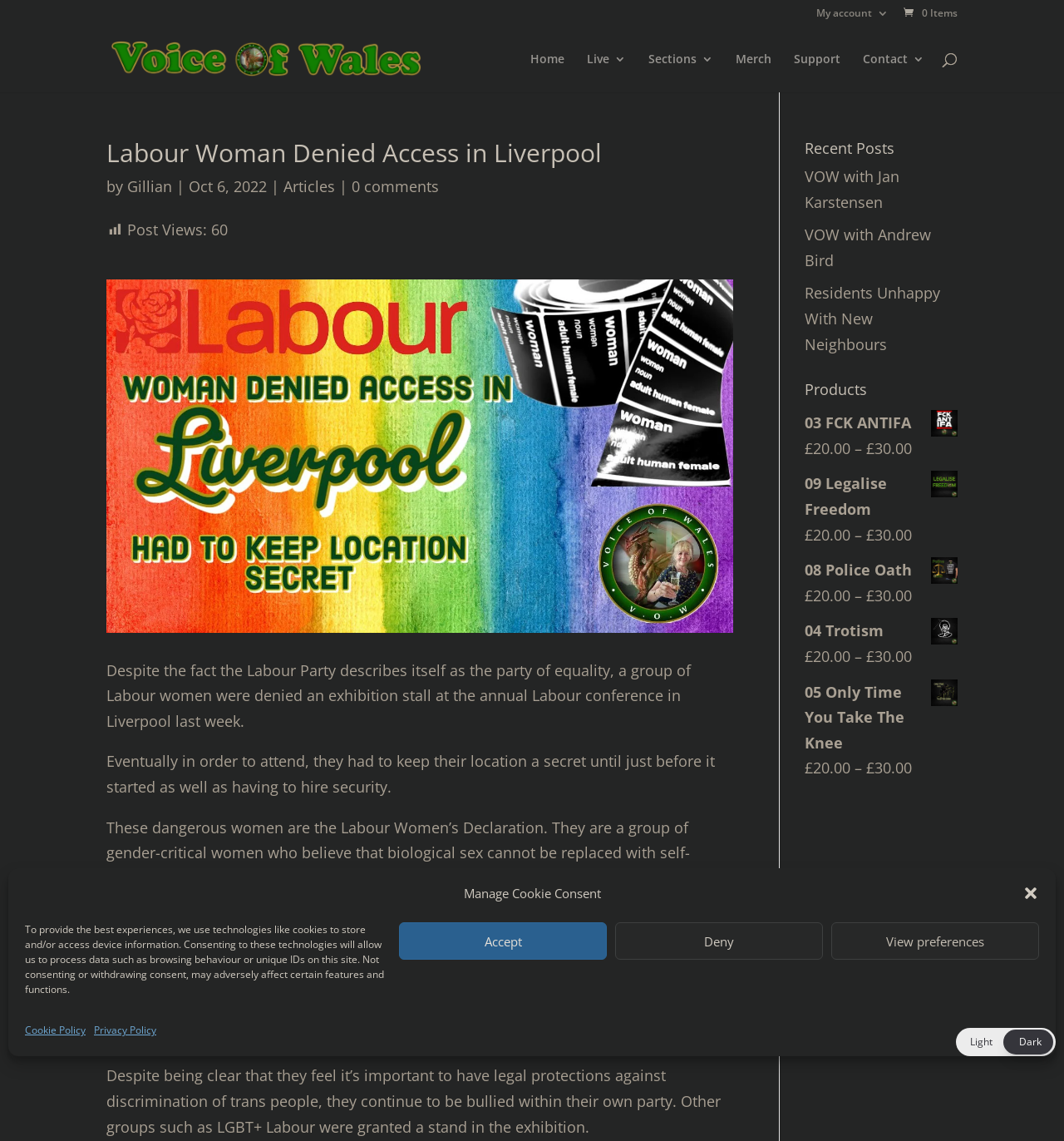Please determine the bounding box coordinates of the element's region to click in order to carry out the following instruction: "Read the article by Gillian". The coordinates should be four float numbers between 0 and 1, i.e., [left, top, right, bottom].

[0.12, 0.155, 0.162, 0.172]